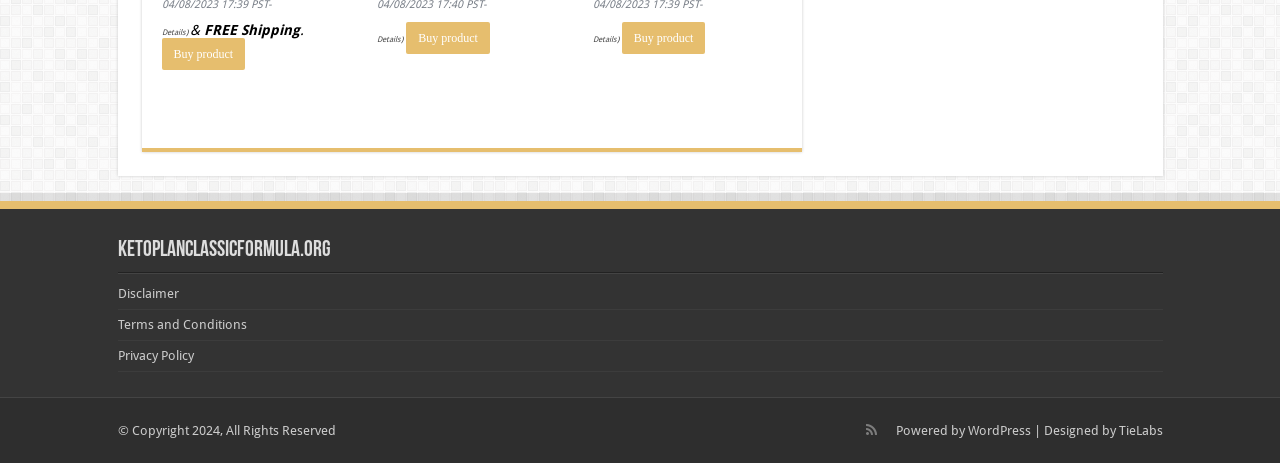Pinpoint the bounding box coordinates of the clickable area necessary to execute the following instruction: "Click on 'Disclaimer'". The coordinates should be given as four float numbers between 0 and 1, namely [left, top, right, bottom].

[0.092, 0.617, 0.139, 0.65]